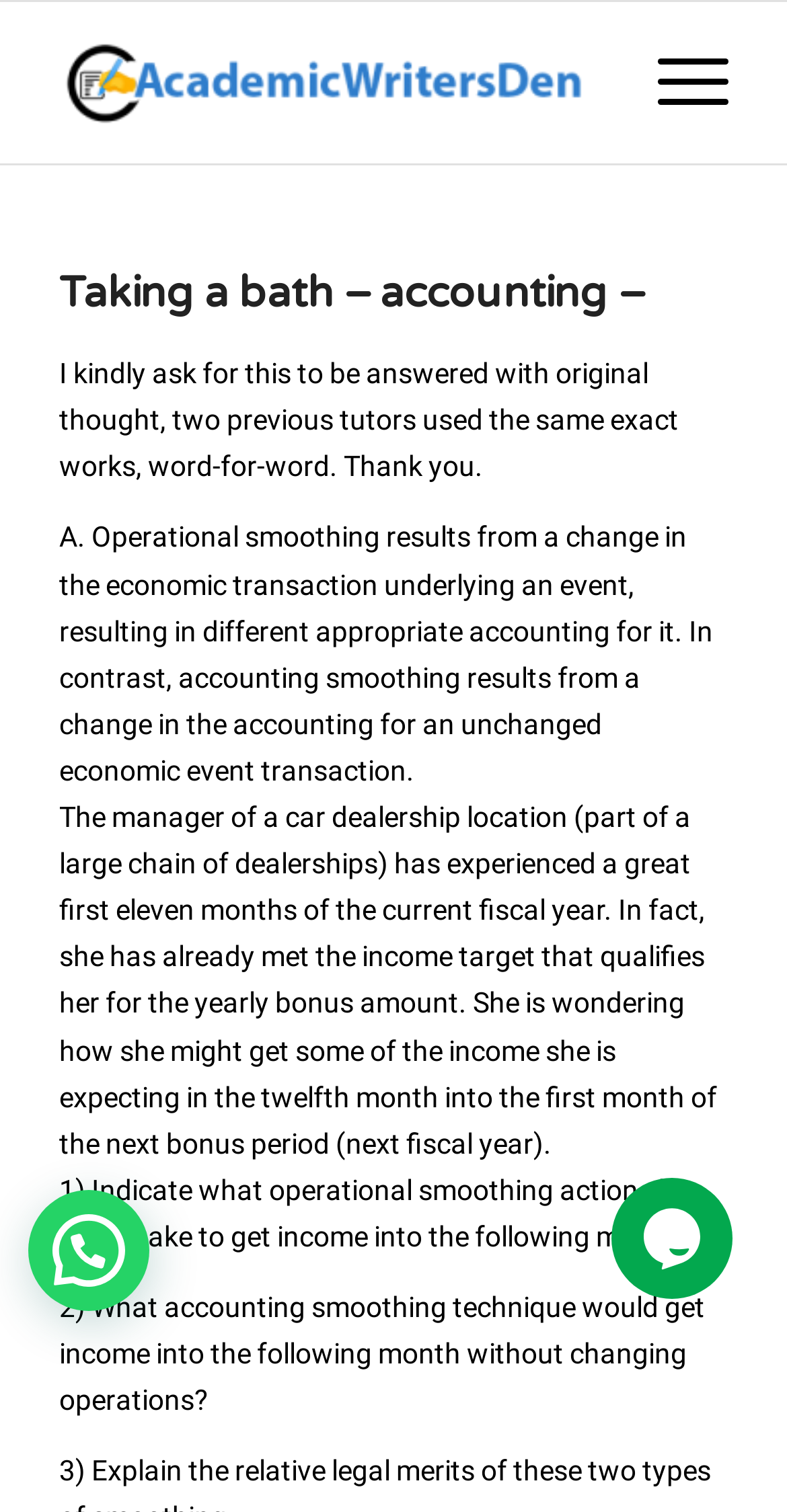What is operational smoothing?
Please respond to the question with as much detail as possible.

Operational smoothing is defined as 'a change in the economic transaction underlying an event, resulting in different appropriate accounting for it', as stated in the text.